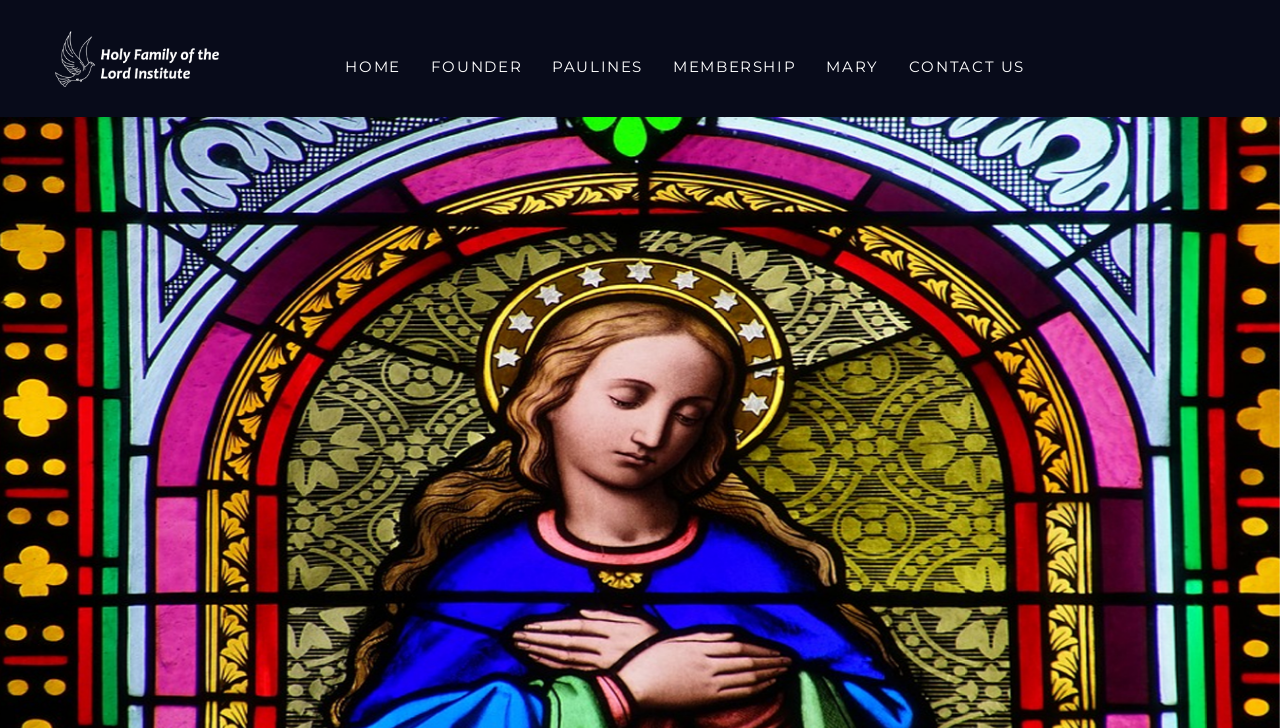Provide the bounding box coordinates in the format (top-left x, top-left y, bottom-right x, bottom-right y). All values are floating point numbers between 0 and 1. Determine the bounding box coordinate of the UI element described as: Mary

[0.646, 0.081, 0.687, 0.102]